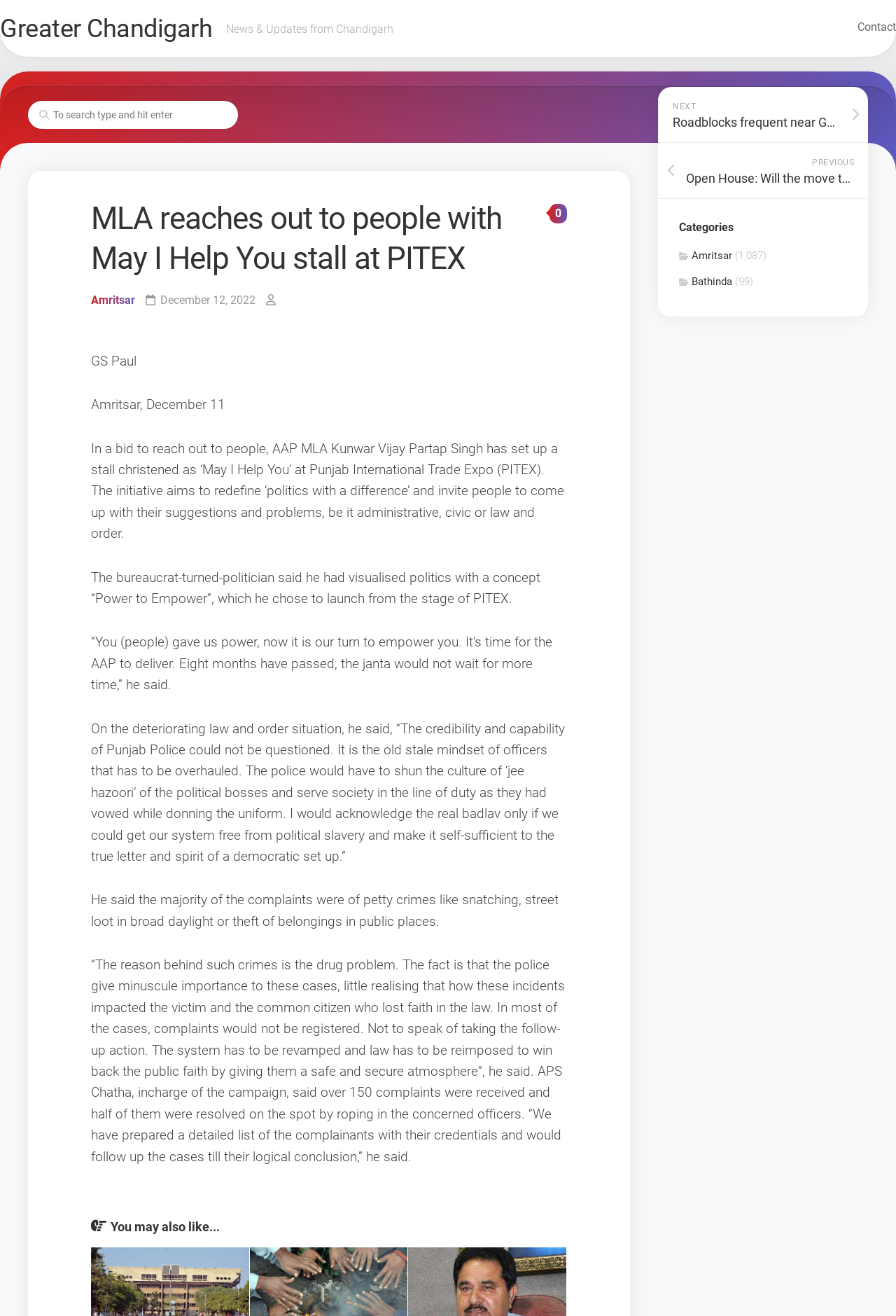What is the name of the MLA who set up the 'May I Help You' stall?
Please provide a single word or phrase as the answer based on the screenshot.

Kunwar Vijay Partap Singh